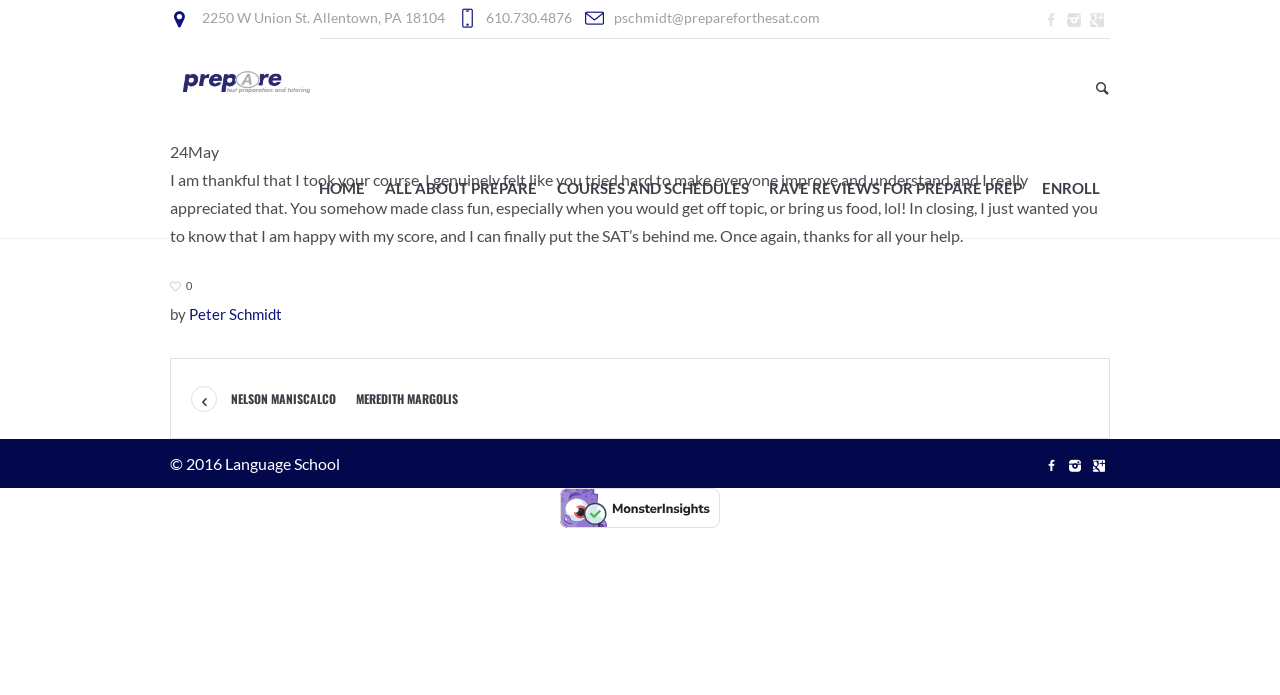Given the element description Meredith Margolis, predict the bounding box coordinates for the UI element in the webpage screenshot. The format should be (top-left x, top-left y, bottom-right x, bottom-right y), and the values should be between 0 and 1.

[0.278, 0.554, 0.358, 0.594]